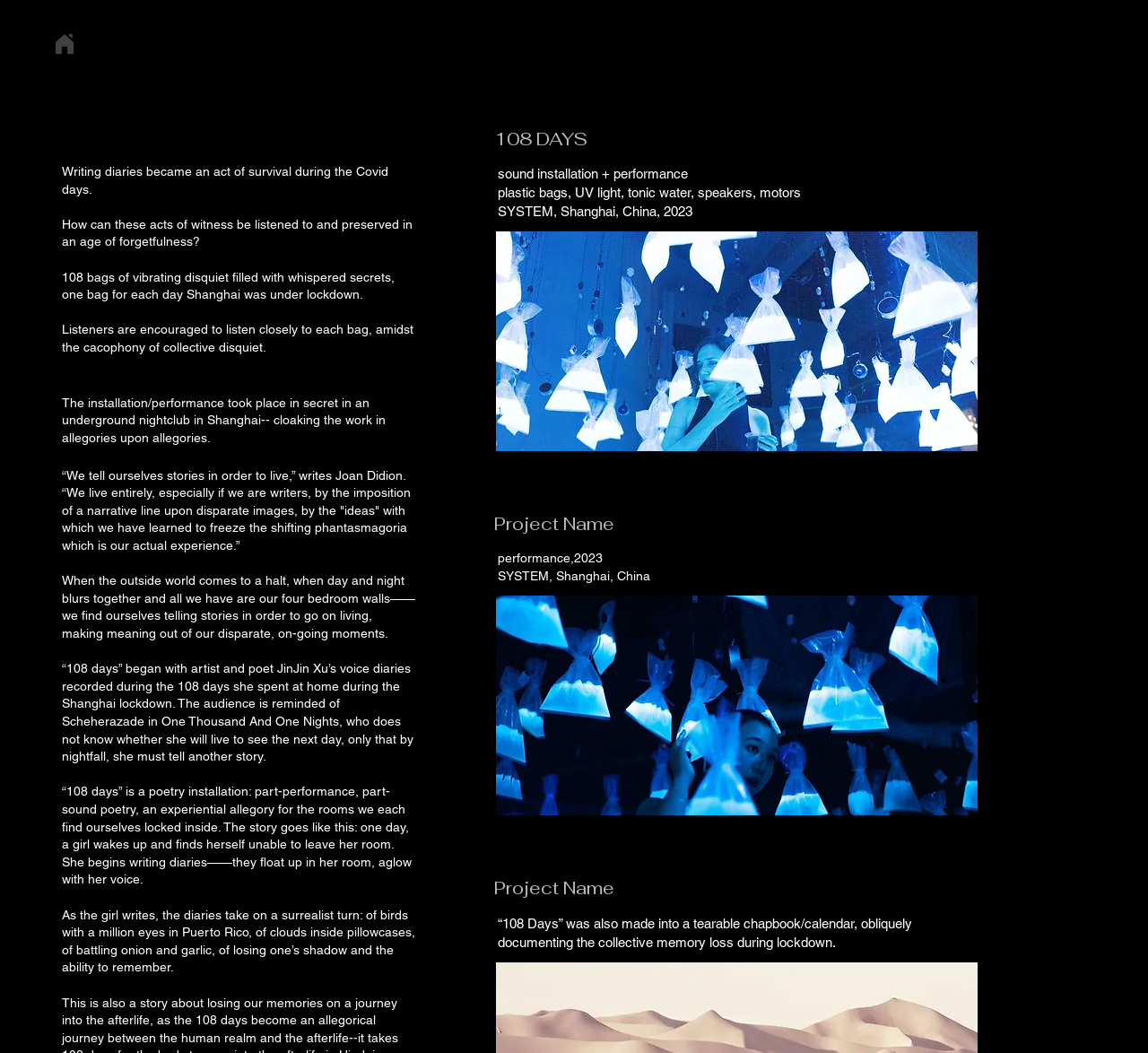Please provide the bounding box coordinates in the format (top-left x, top-left y, bottom-right x, bottom-right y). Remember, all values are floating point numbers between 0 and 1. What is the bounding box coordinate of the region described as: Home

[0.046, 0.031, 0.066, 0.053]